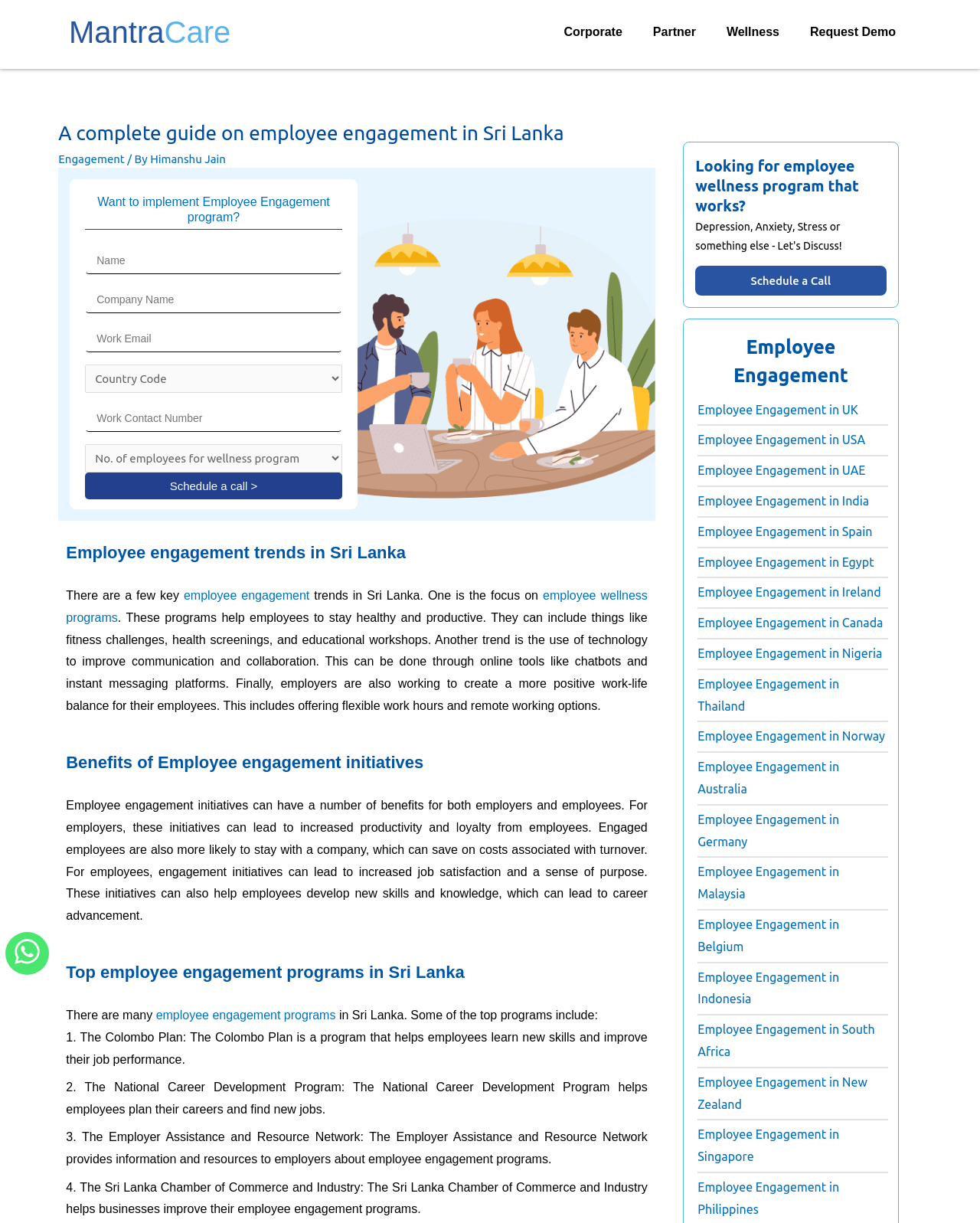What is the purpose of the 'Schedule a call' button?
Based on the screenshot, give a detailed explanation to answer the question.

The 'Schedule a call' button is a call-to-action element on the webpage, and its purpose is to allow users to schedule a call with the company or organization to discuss employee engagement initiatives or programs.